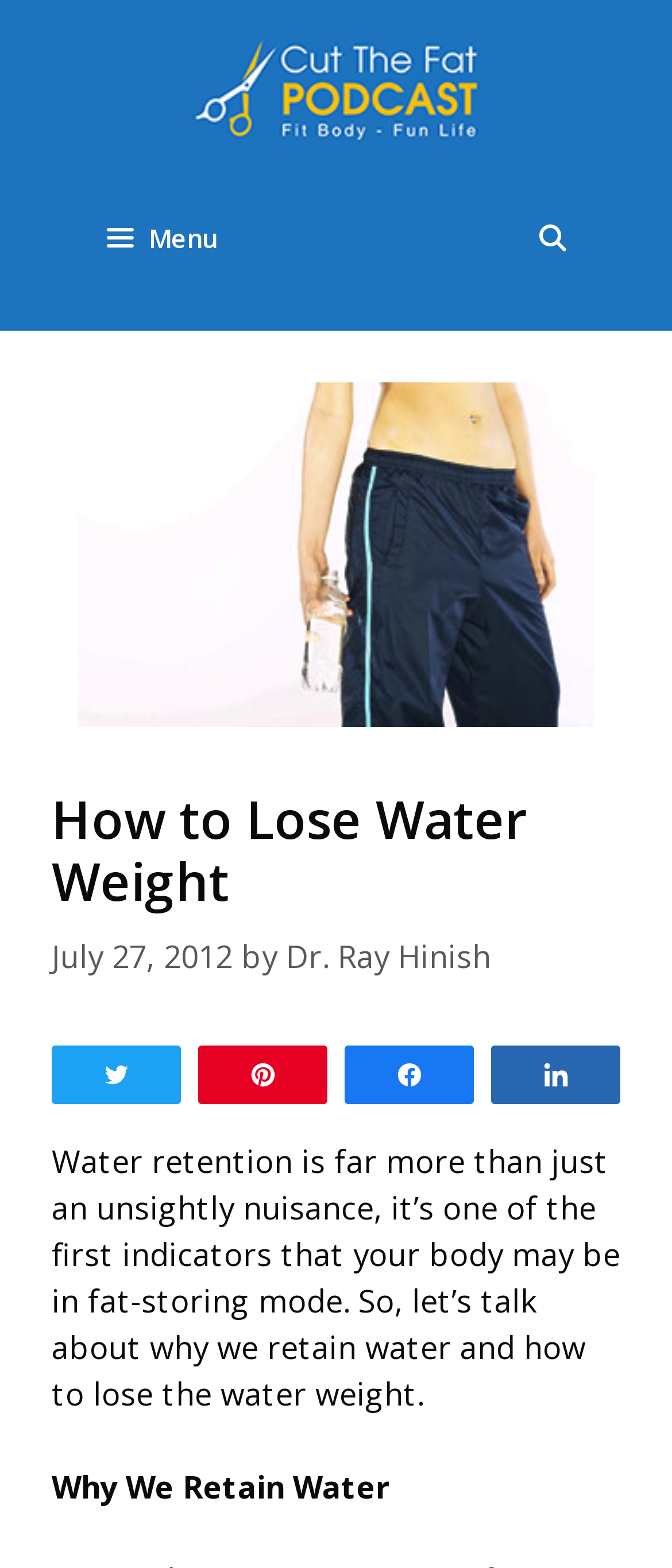Please find and report the primary heading text from the webpage.

How to Lose Water Weight